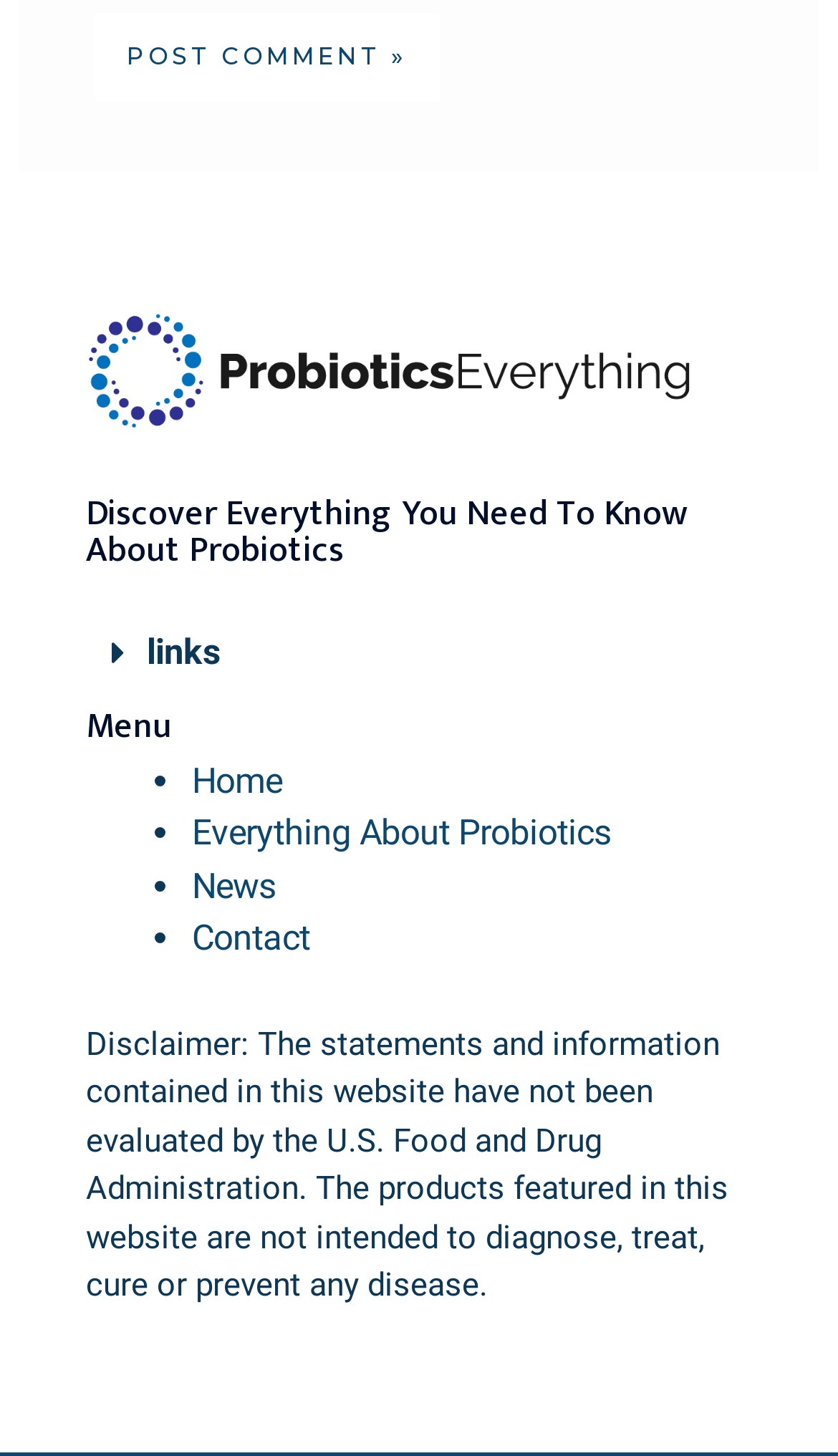Provide a brief response in the form of a single word or phrase:
What is the main topic of the webpage?

Probiotics